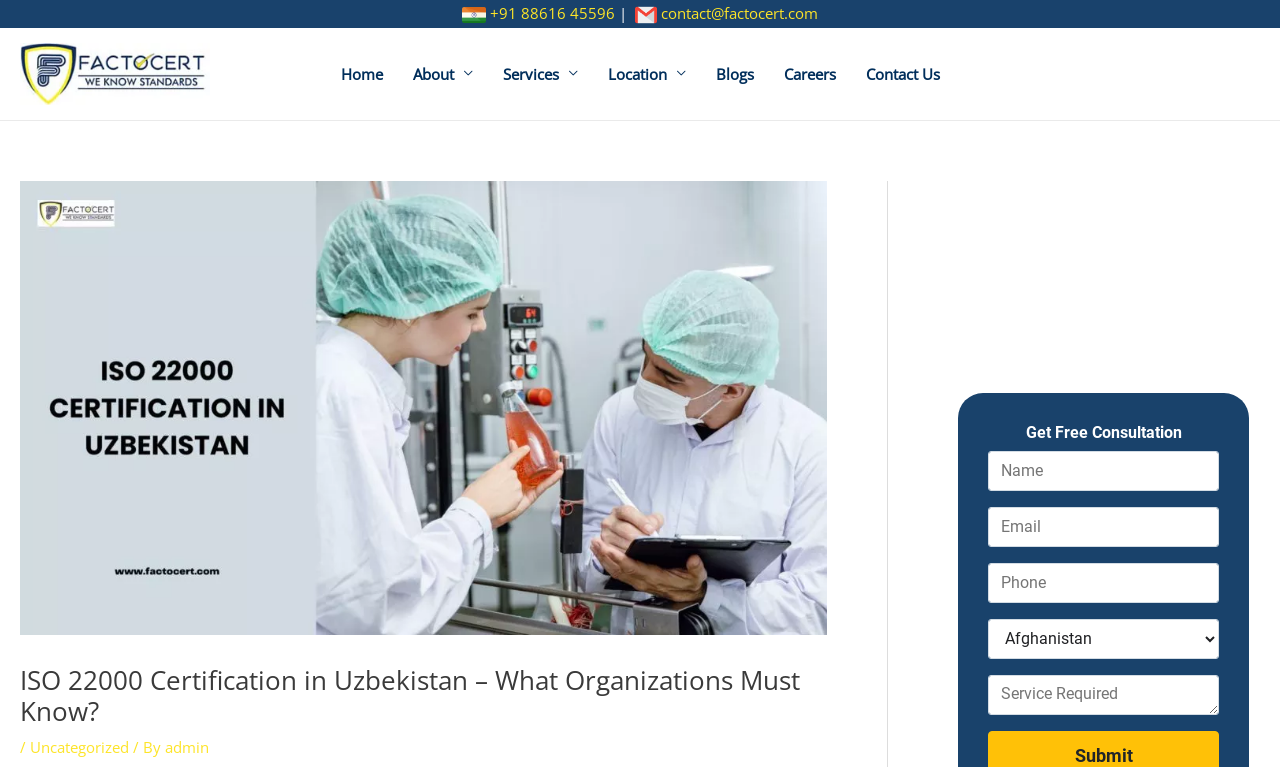Bounding box coordinates must be specified in the format (top-left x, top-left y, bottom-right x, bottom-right y). All values should be floating point numbers between 0 and 1. What are the bounding box coordinates of the UI element described as: admin

[0.129, 0.961, 0.163, 0.987]